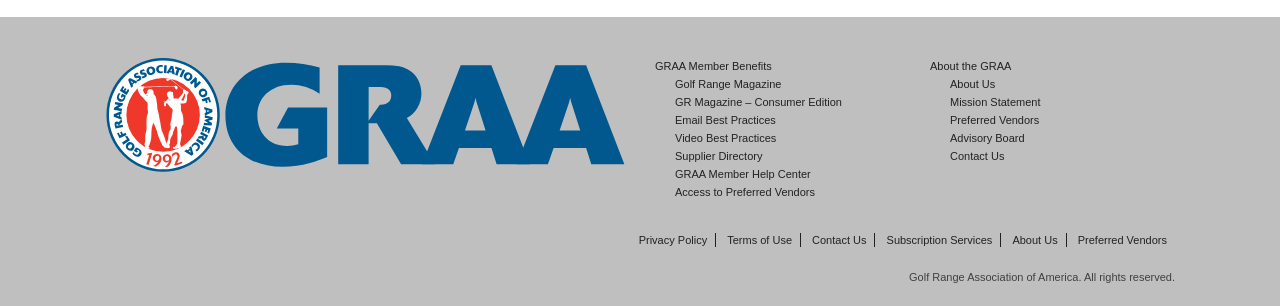Provide the bounding box coordinates, formatted as (top-left x, top-left y, bottom-right x, bottom-right y), with all values being floating point numbers between 0 and 1. Identify the bounding box of the UI element that matches the description: Golf Range Magazine

[0.527, 0.256, 0.61, 0.295]